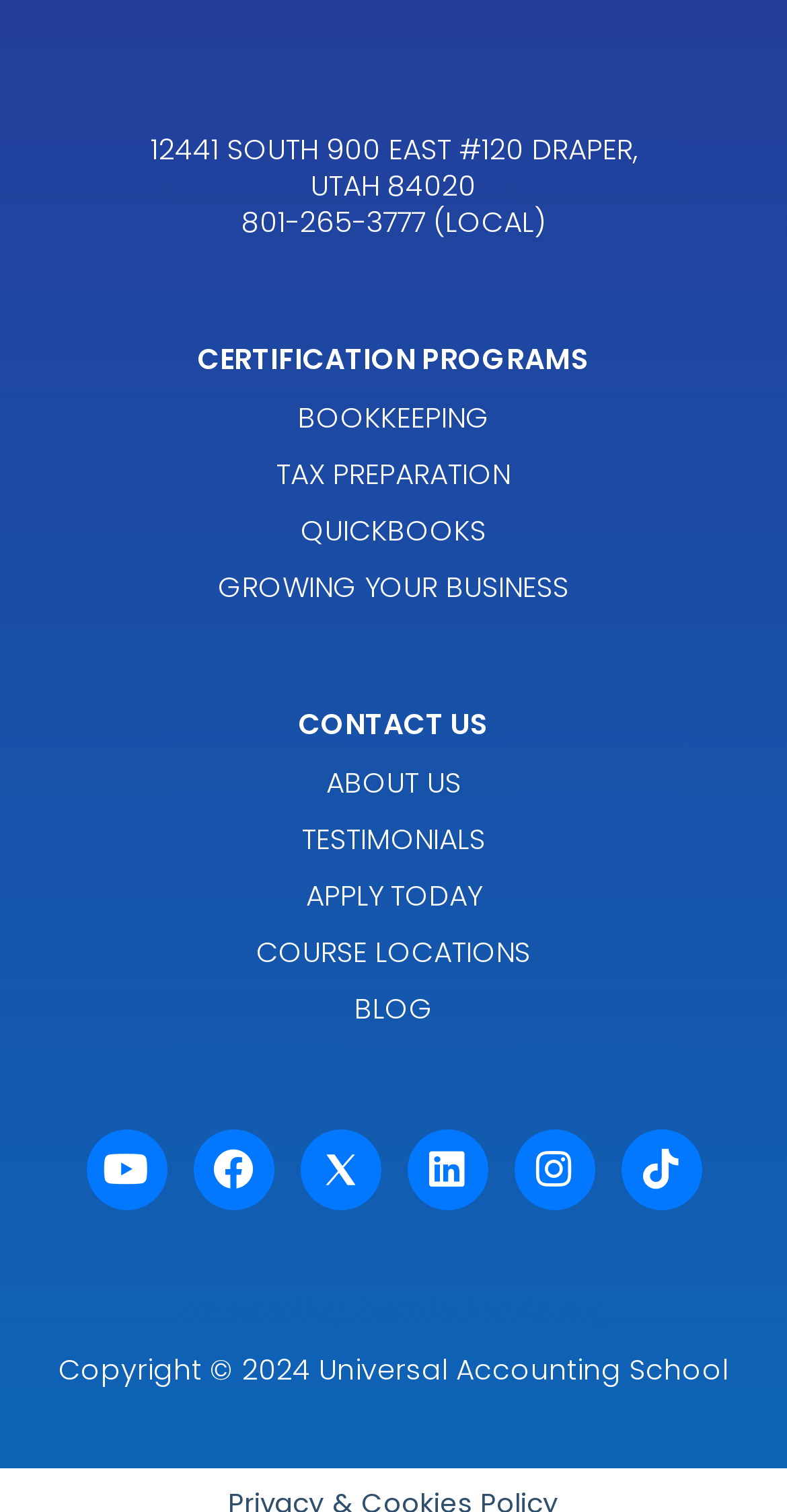Refer to the image and answer the question with as much detail as possible: What certification programs are offered by Universal Accounting School?

The certification programs offered by Universal Accounting School can be found in the heading elements on the webpage. The programs listed are BOOKKEEPING, TAX PREPARATION, and QUICKBOOKS, which are all linked to separate pages on the website.